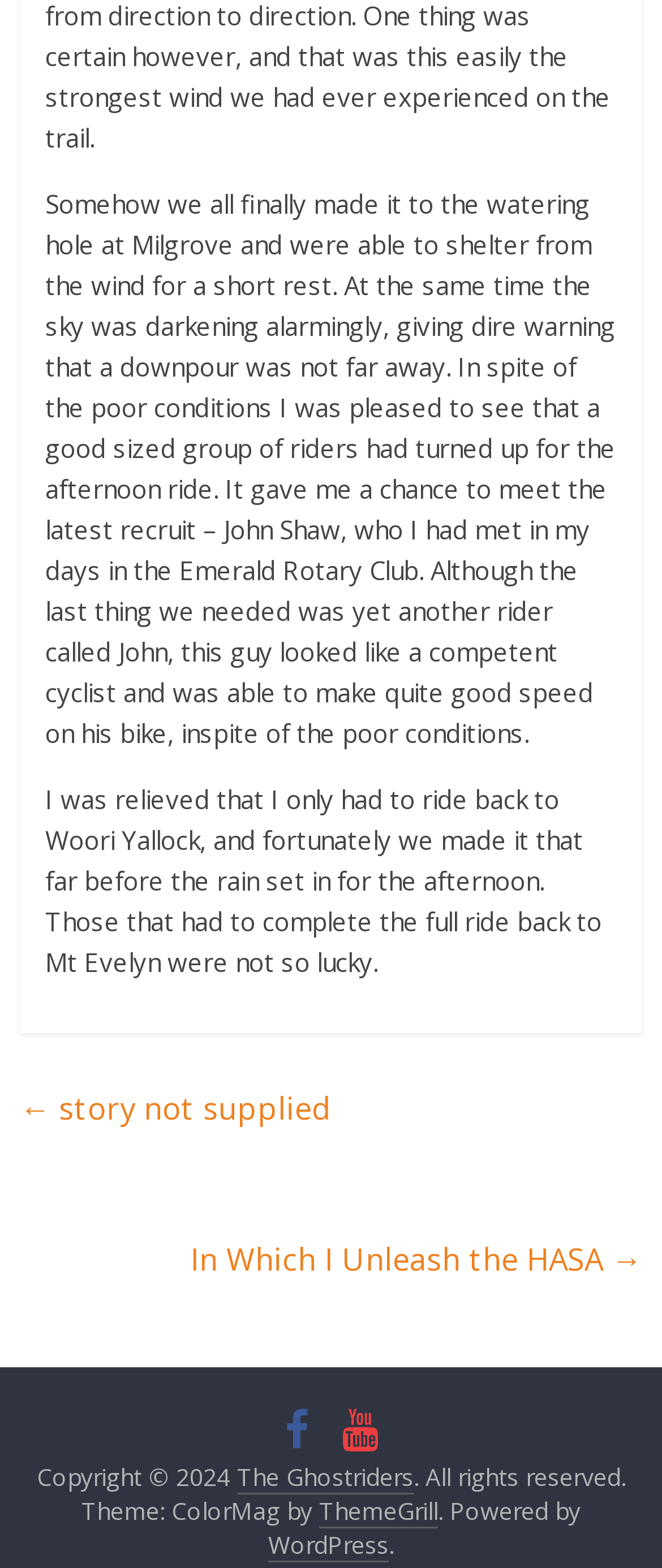Locate the bounding box of the user interface element based on this description: "← story not supplied".

[0.03, 0.688, 0.499, 0.725]